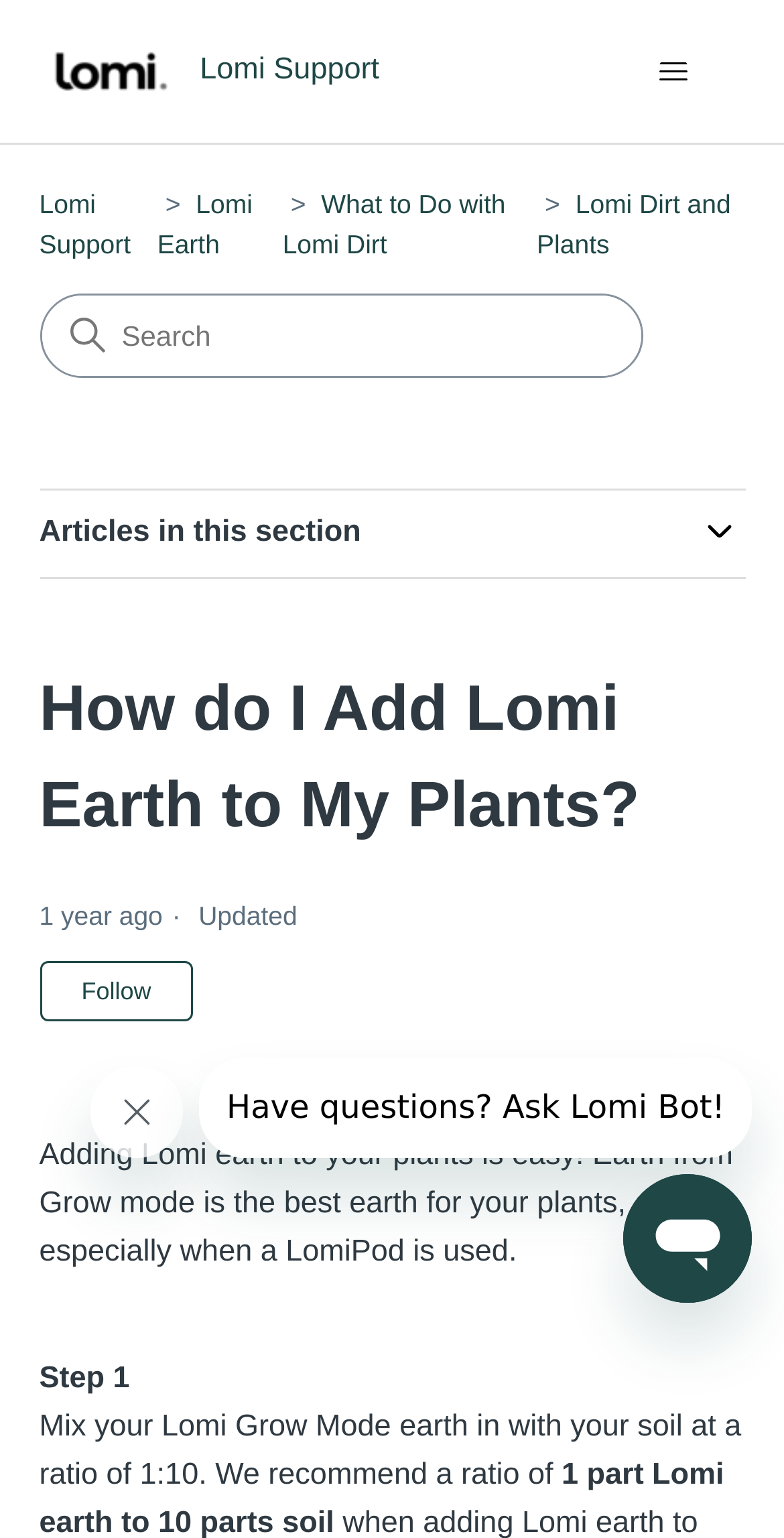By analyzing the image, answer the following question with a detailed response: When was the article last updated?

I found the update time by looking at the timestamp provided in the article, which shows the date and time as '2023-01-30 17:13'.